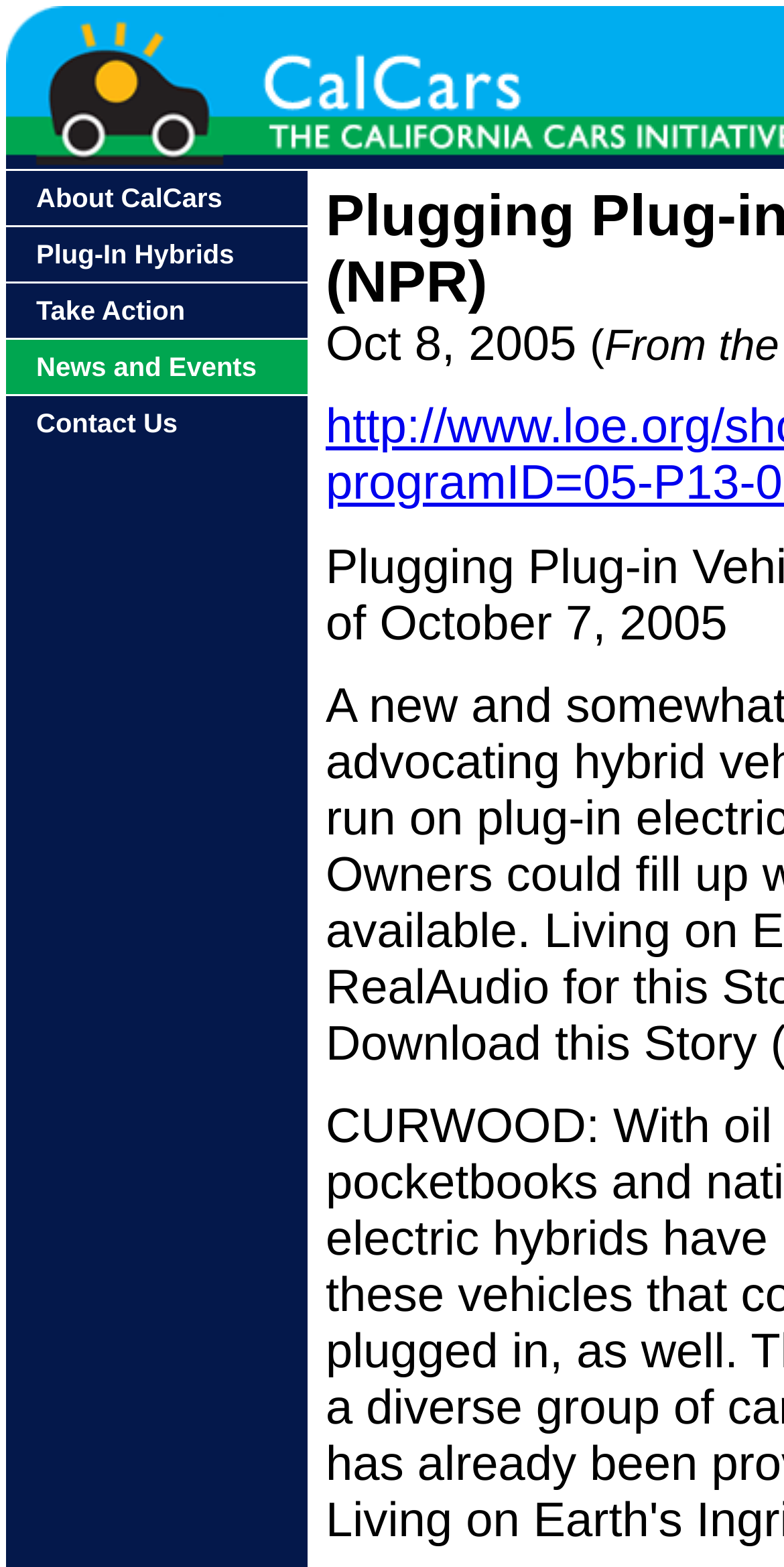Bounding box coordinates are specified in the format (top-left x, top-left y, bottom-right x, bottom-right y). All values are floating point numbers bounded between 0 and 1. Please provide the bounding box coordinate of the region this sentence describes: Take Action

[0.008, 0.181, 0.392, 0.216]